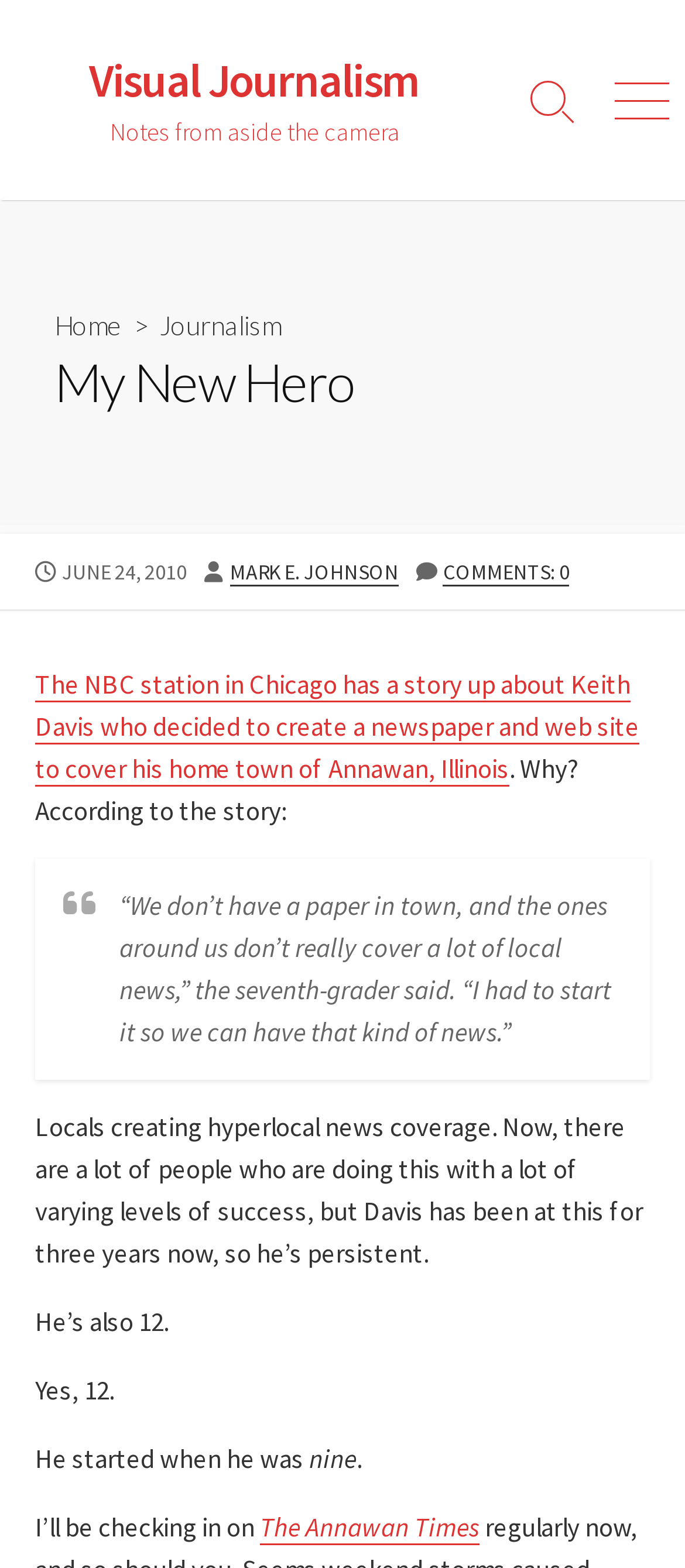Using the provided element description: "Mark E. Johnson", identify the bounding box coordinates. The coordinates should be four floats between 0 and 1 in the order [left, top, right, bottom].

[0.336, 0.356, 0.582, 0.373]